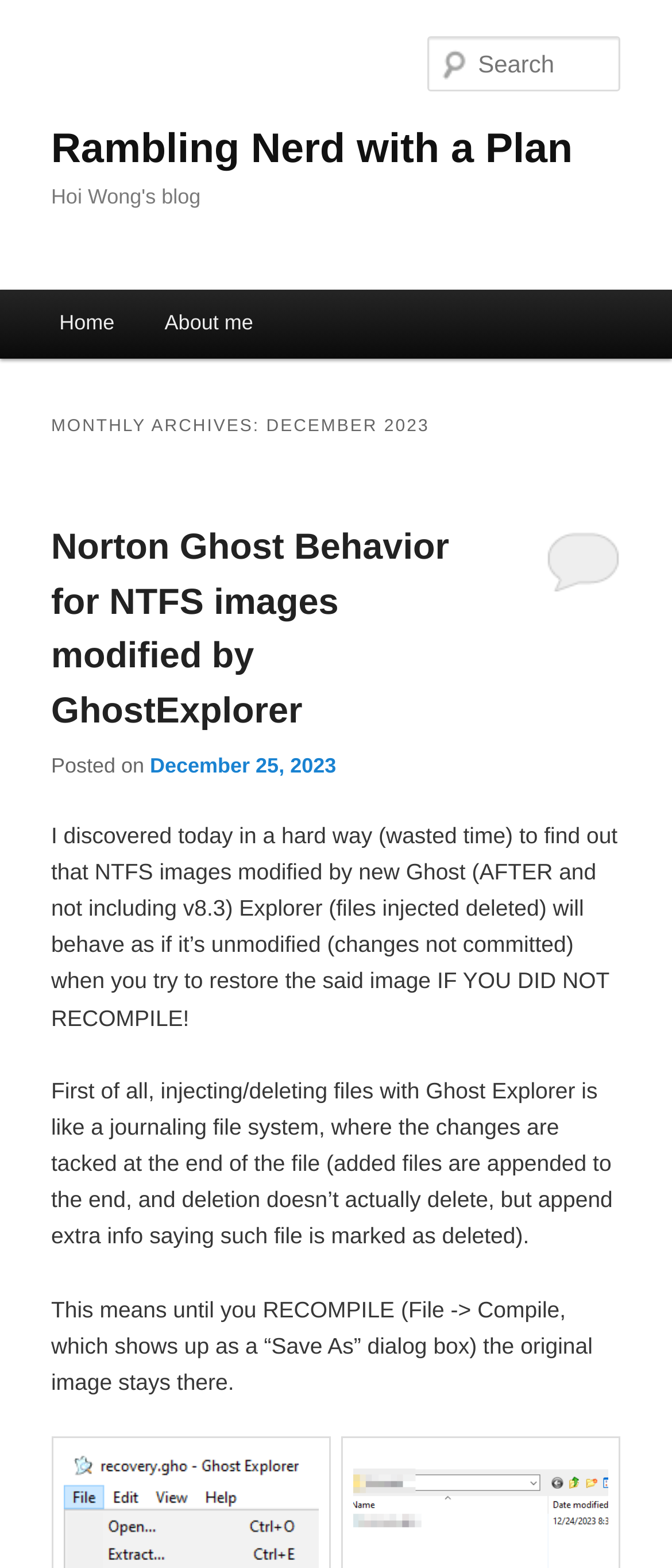Identify the main title of the webpage and generate its text content.

Rambling Nerd with a Plan